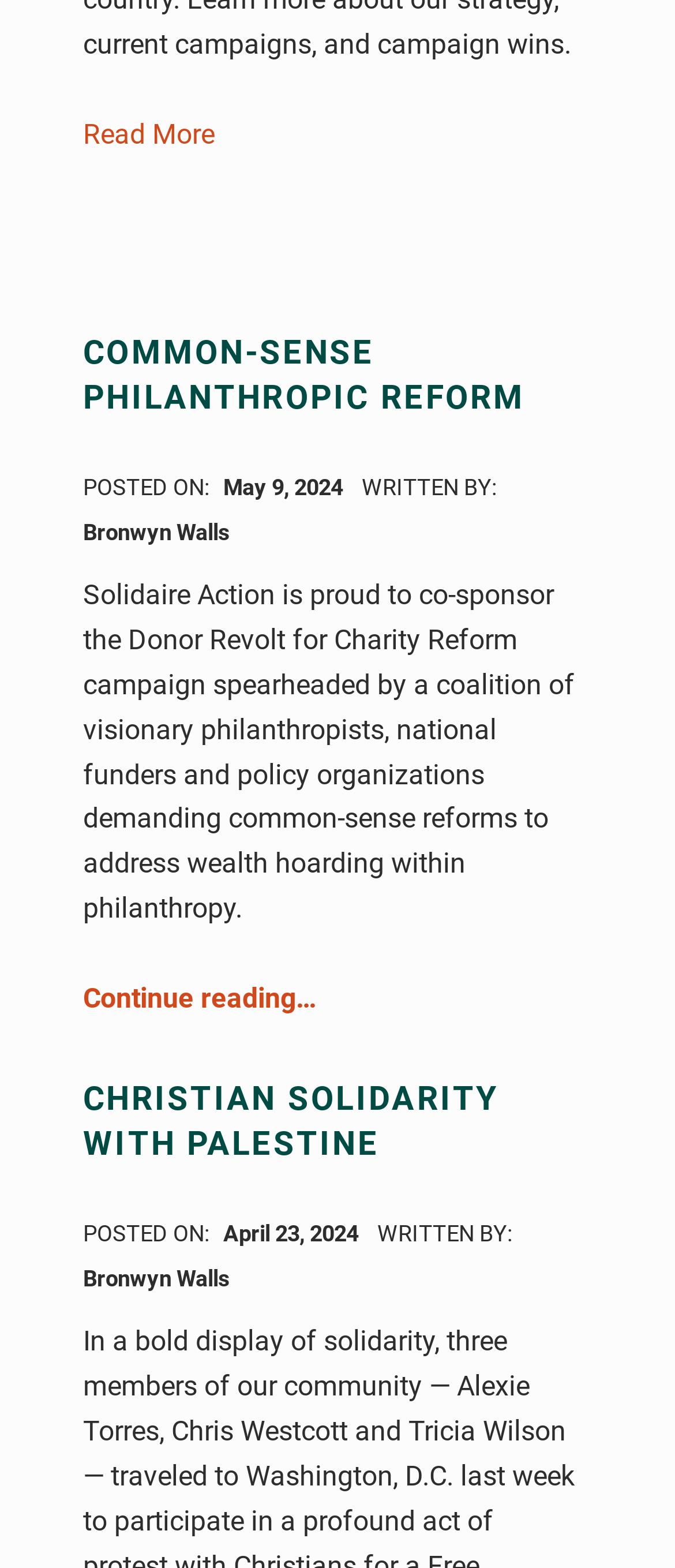Specify the bounding box coordinates for the region that must be clicked to perform the given instruction: "Continue reading about Common-Sense Philanthropic Reform".

[0.123, 0.626, 0.469, 0.647]